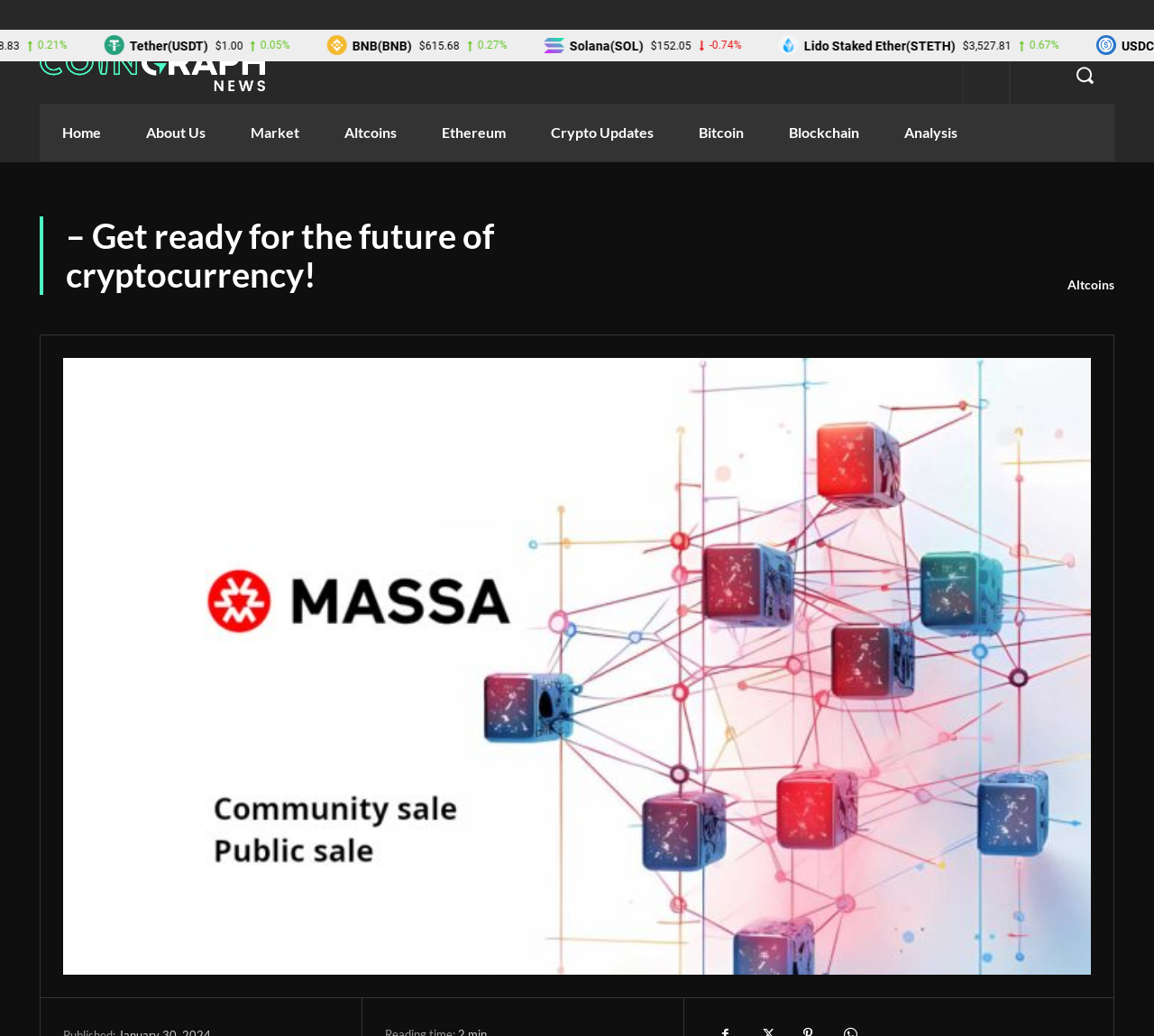Show the bounding box coordinates for the HTML element as described: "Crypto Updates".

[0.458, 0.1, 0.586, 0.156]